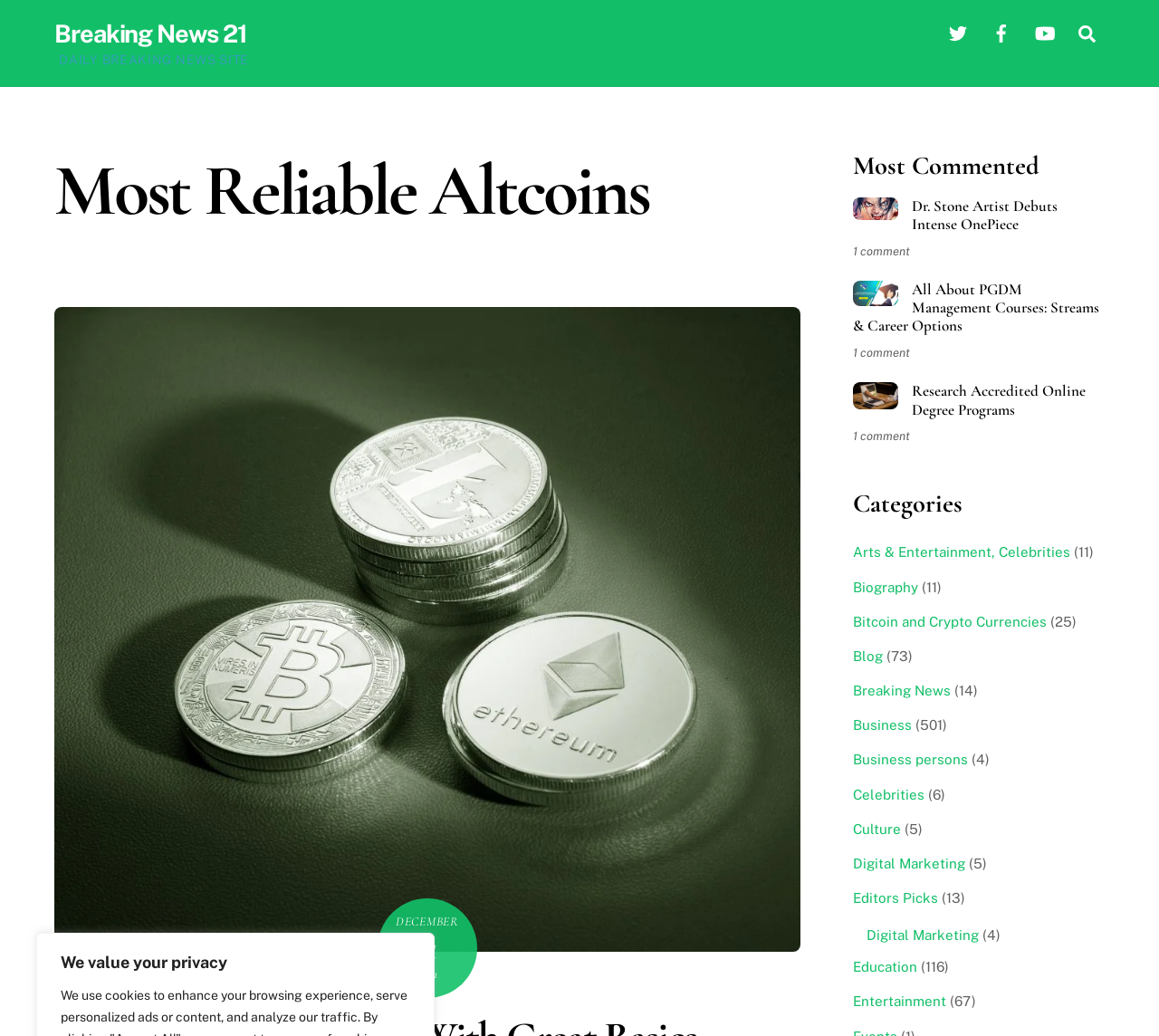What categories are available on the website?
Refer to the image and provide a one-word or short phrase answer.

Multiple categories